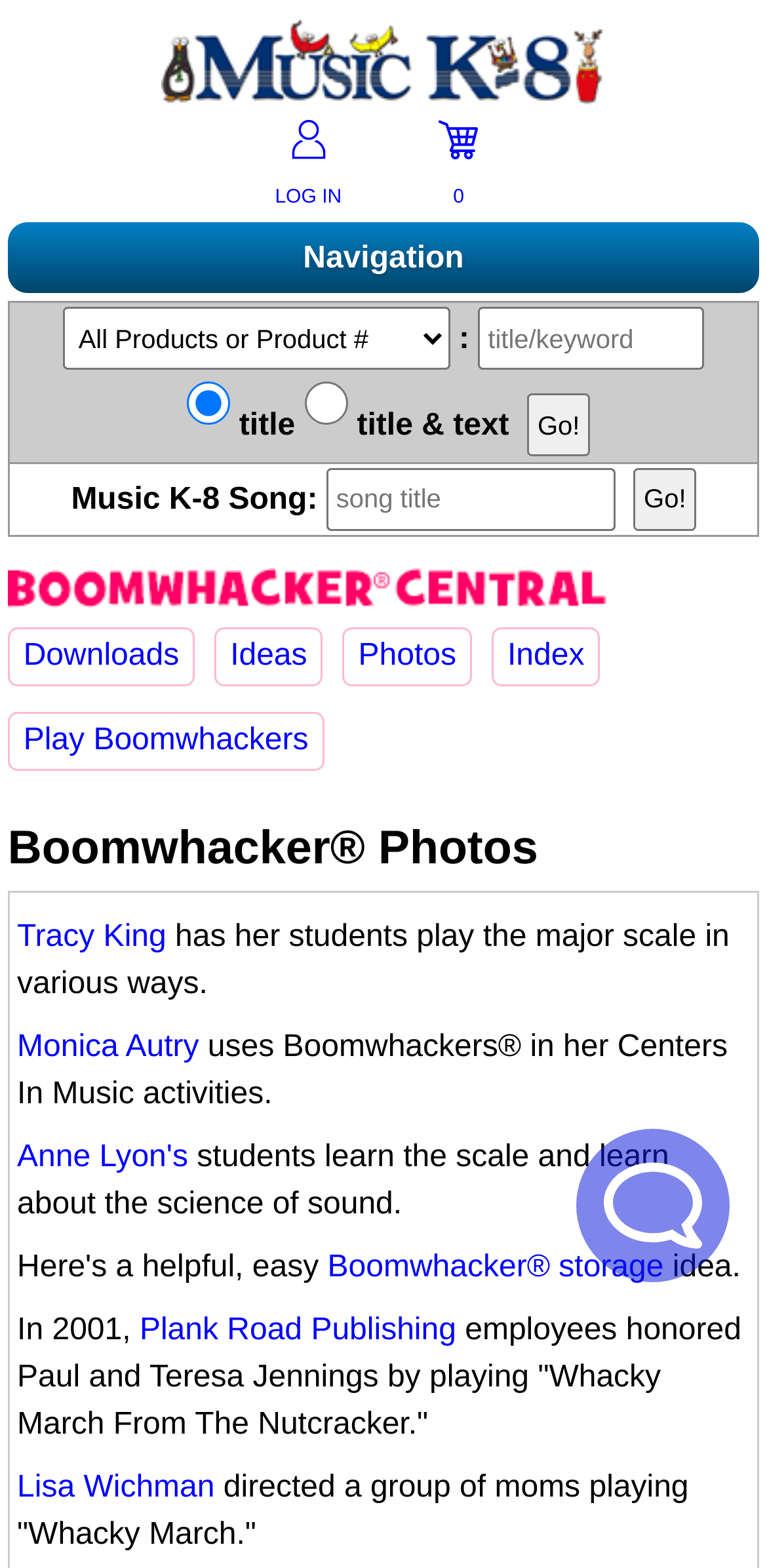Using the information in the image, could you please answer the following question in detail:
How many links are there in the navigation section?

I counted the number of links in the navigation section, which are 'Shopping', 'Music K-8 Magazine', 'Resources', 'Help/Contact Us', and 'Boomwhacker Central'. There are 5 links in total.